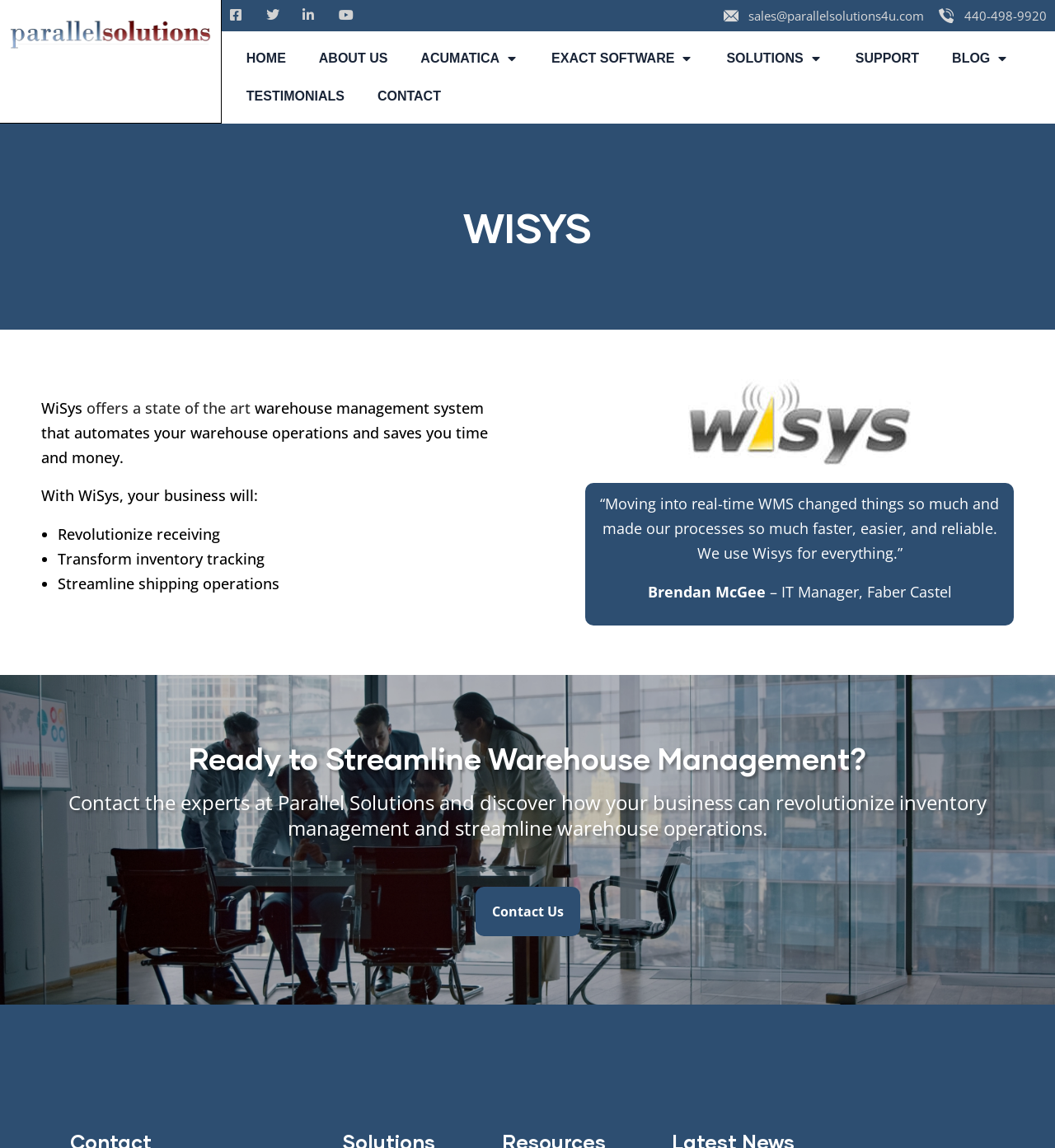Extract the bounding box coordinates of the UI element described by: "EXACT SOFTWARE". The coordinates should include four float numbers ranging from 0 to 1, e.g., [left, top, right, bottom].

[0.507, 0.034, 0.673, 0.067]